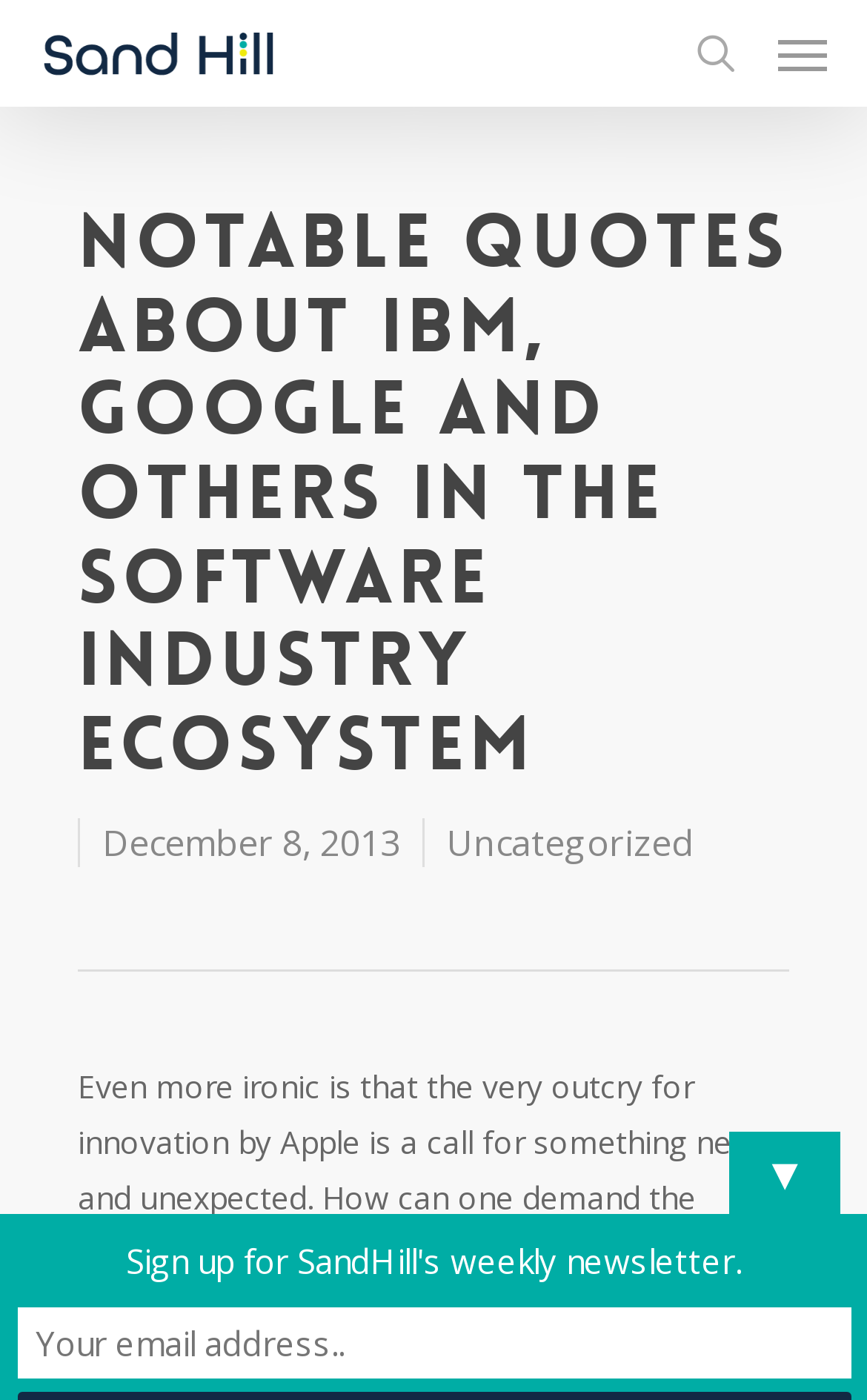Given the webpage screenshot and the description, determine the bounding box coordinates (top-left x, top-left y, bottom-right x, bottom-right y) that define the location of the UI element matching this description: John Martellaro

[0.138, 0.959, 0.395, 0.989]